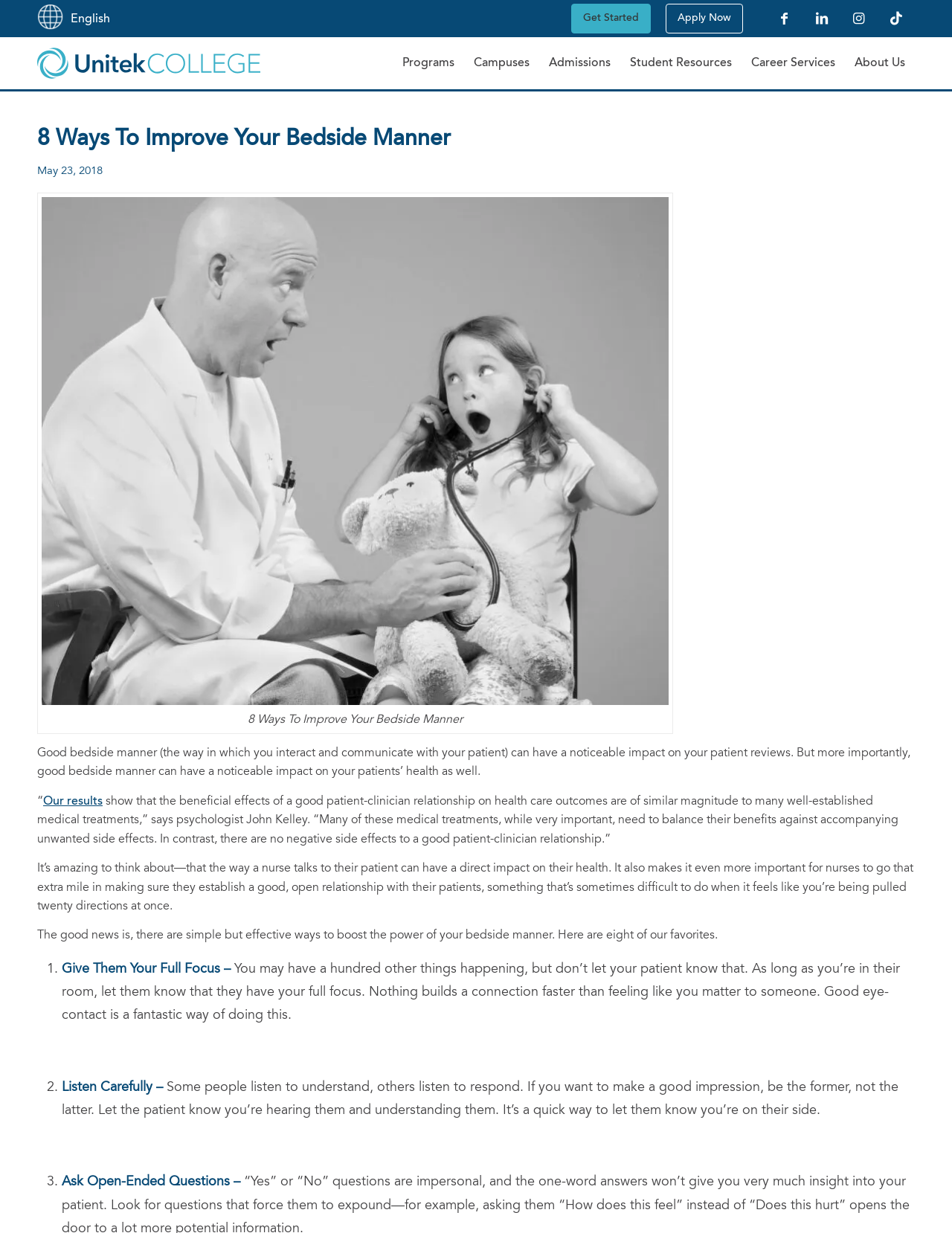Specify the bounding box coordinates of the element's region that should be clicked to achieve the following instruction: "Click on 'Does ClickFunnels 2.0 Have an API'". The bounding box coordinates consist of four float numbers between 0 and 1, in the format [left, top, right, bottom].

None